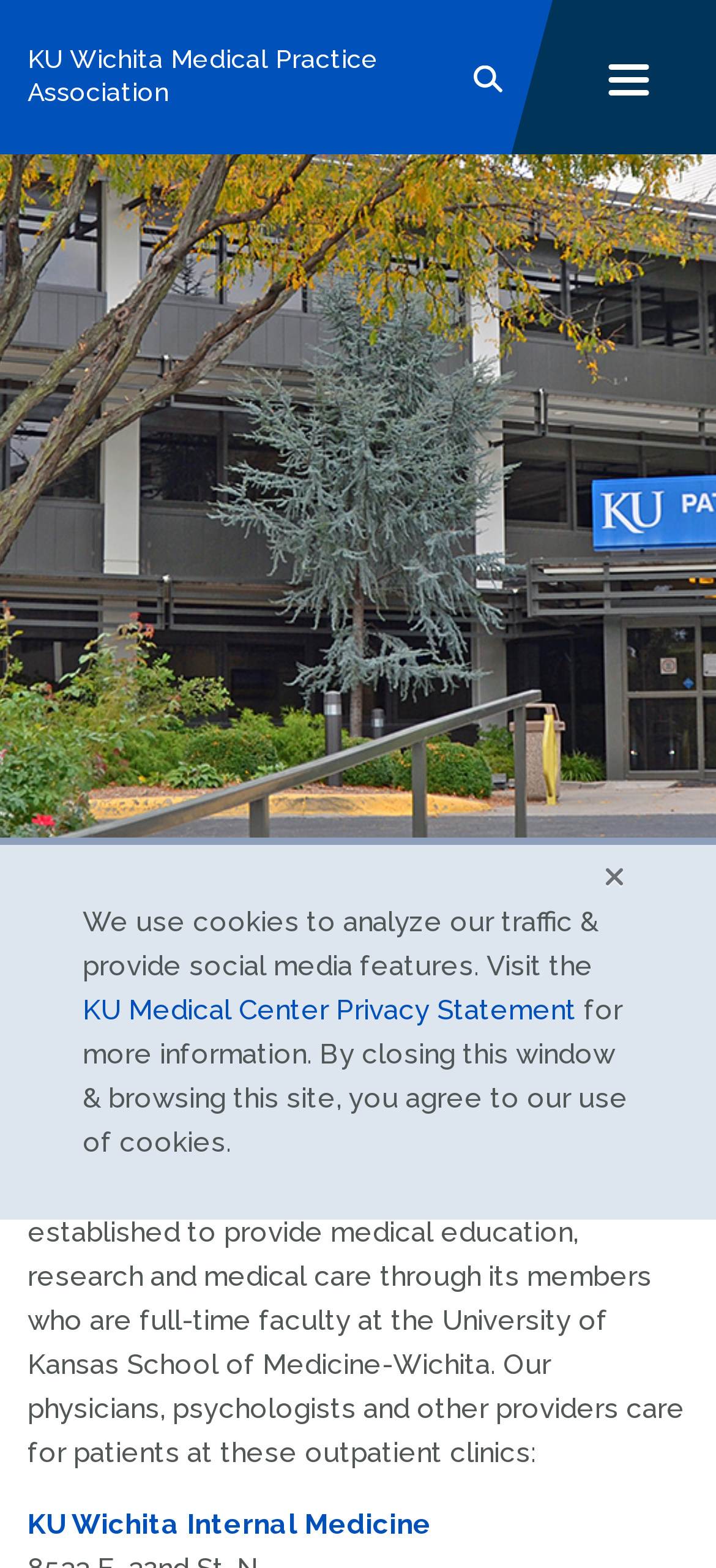Bounding box coordinates are specified in the format (top-left x, top-left y, bottom-right x, bottom-right y). All values are floating point numbers bounded between 0 and 1. Please provide the bounding box coordinate of the region this sentence describes: University of Kansas

[0.118, 0.172, 0.528, 0.191]